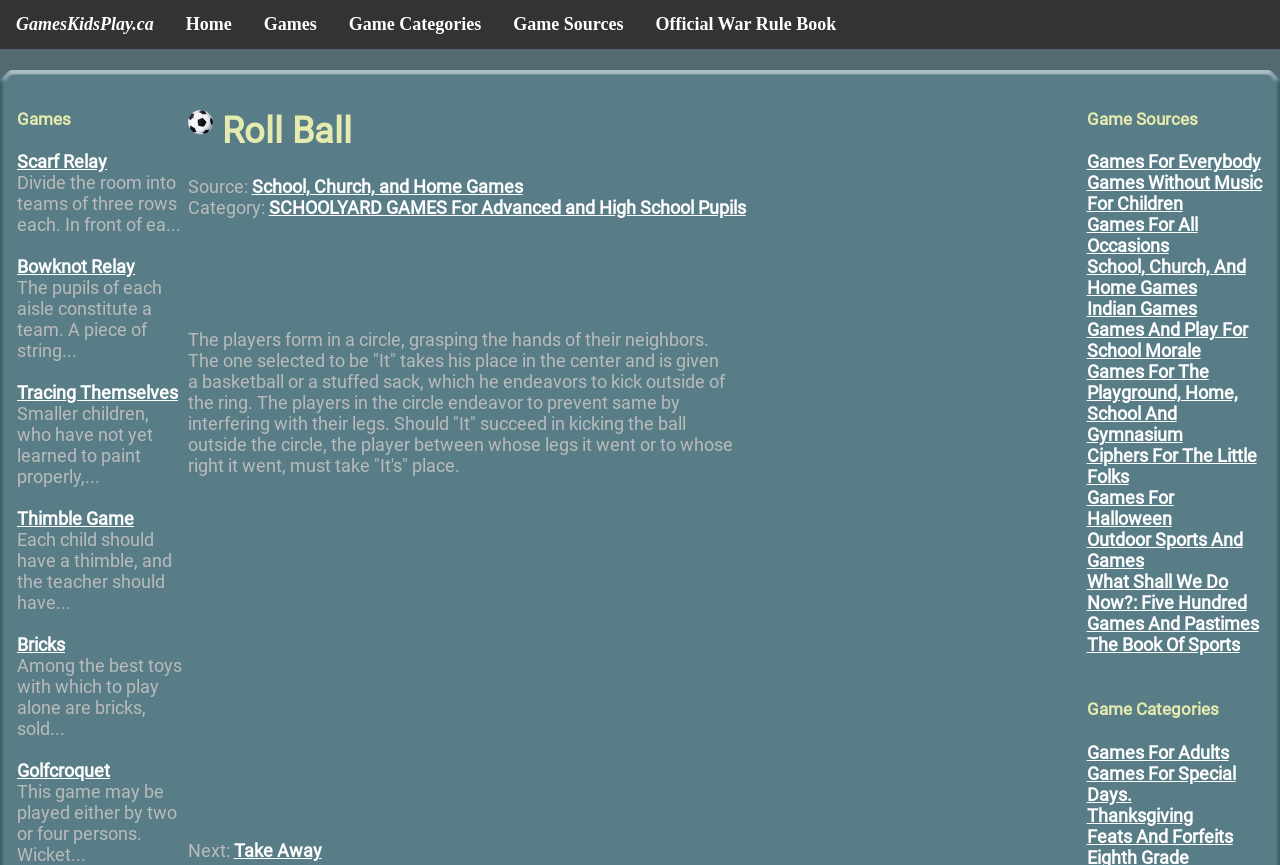Determine the bounding box coordinates for the region that must be clicked to execute the following instruction: "Click on the 'Take Away' link".

[0.183, 0.971, 0.251, 0.996]